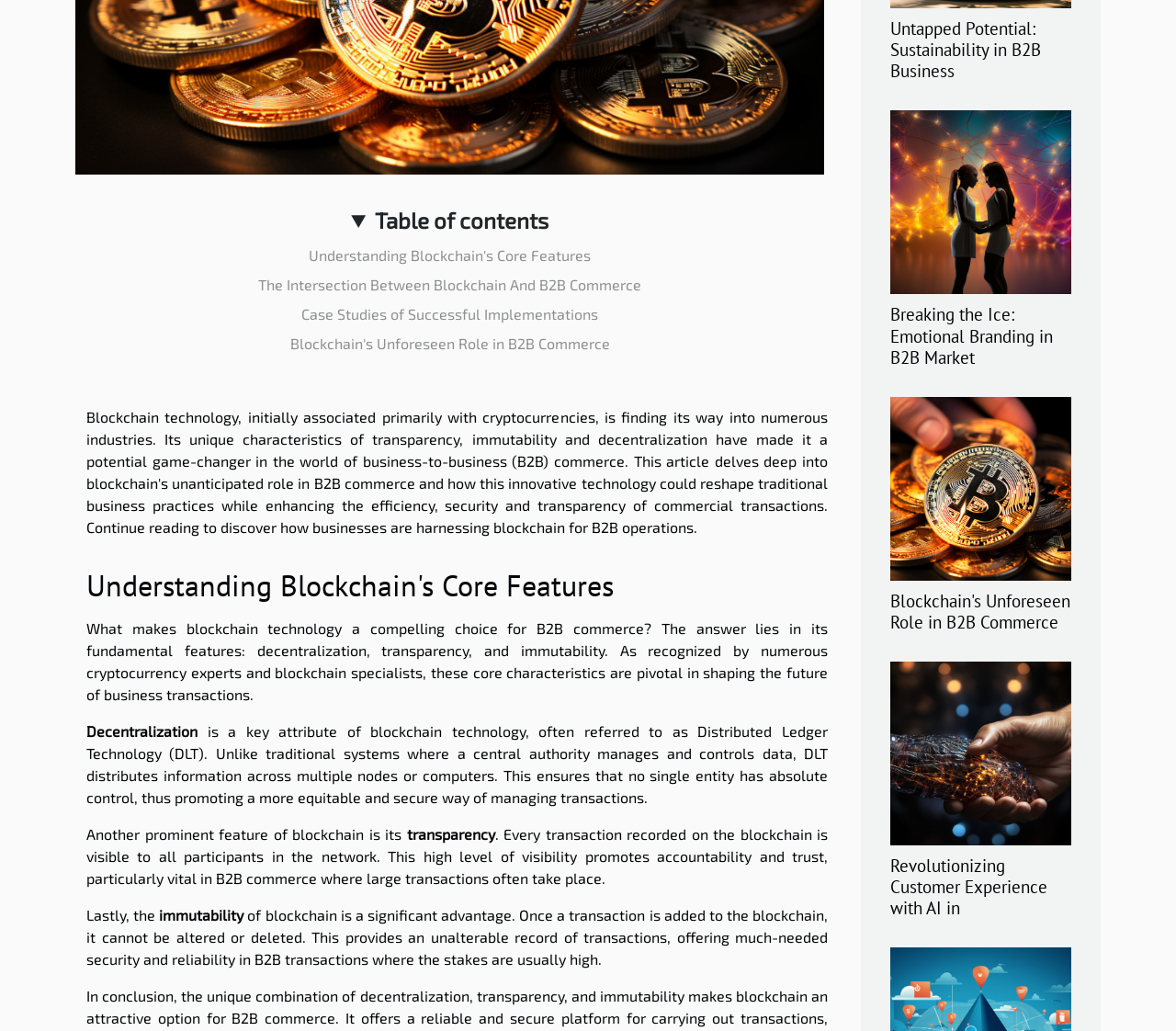Locate the bounding box of the UI element described in the following text: "Case Studies of Successful Implementations".

[0.256, 0.296, 0.509, 0.313]